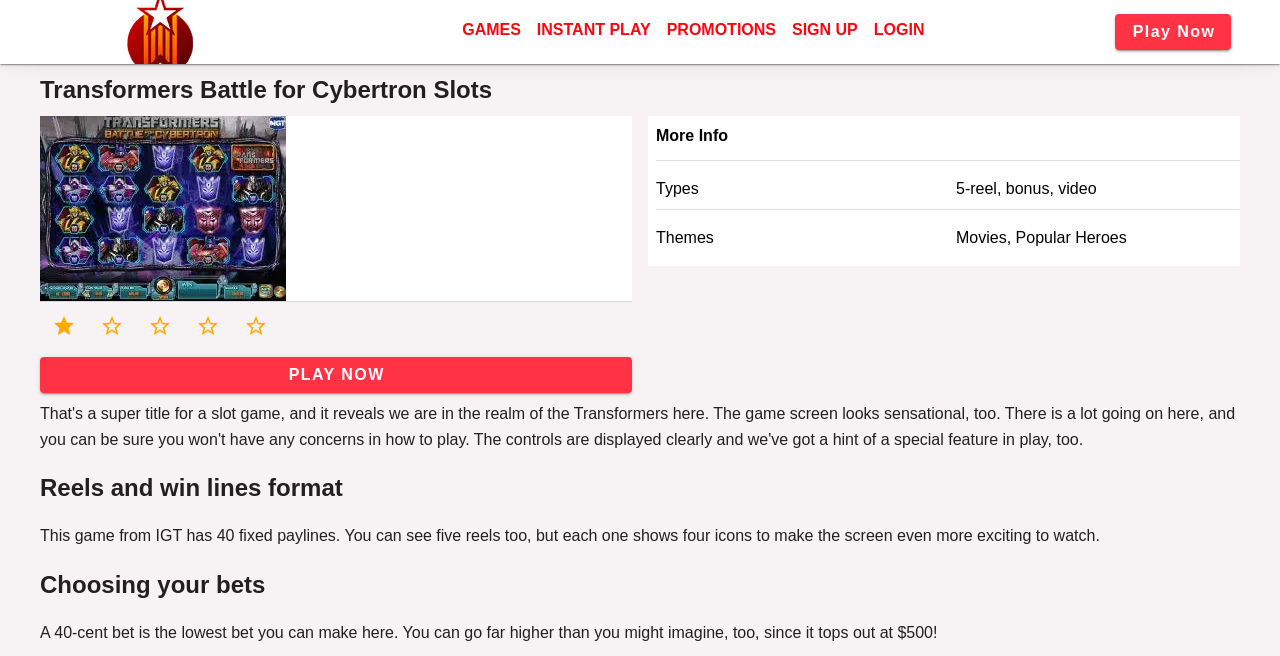Describe every aspect of the webpage comprehensively.

This webpage is about the Transformers Battle for Cybertron online game. At the top, there are five options: Games, Instant Play, Promotions, Sign Up, and Login, each with a corresponding text label. Below these options, there is a prominent "Play Now" button.

The main content of the page is dedicated to the game, with a heading that reads "Transformers Battle for Cybertron Slots". There is a link to the game, accompanied by an image of the game's logo. Below the link, there is a rating system with five buttons, each representing a rating from 1 to 5. The current rating is not specified.

Further down, there is a section with information about the game, including a "More Info" button. Below this, there are two sections with horizontal separators, each containing details about the game. The first section has information about the game type, specifying that it is a 5-reel, bonus, video game. The second section has information about the game's themes, which are Movies and Popular Heroes.

The page also has two headings that provide additional information about the game. The first heading, "Reels and win lines format", is followed by a paragraph that explains the game's layout, with five reels and 40 fixed paylines. The second heading, "Choosing your bets", is followed by a paragraph that explains the betting options, with a minimum bet of 40 cents and a maximum bet of $500.